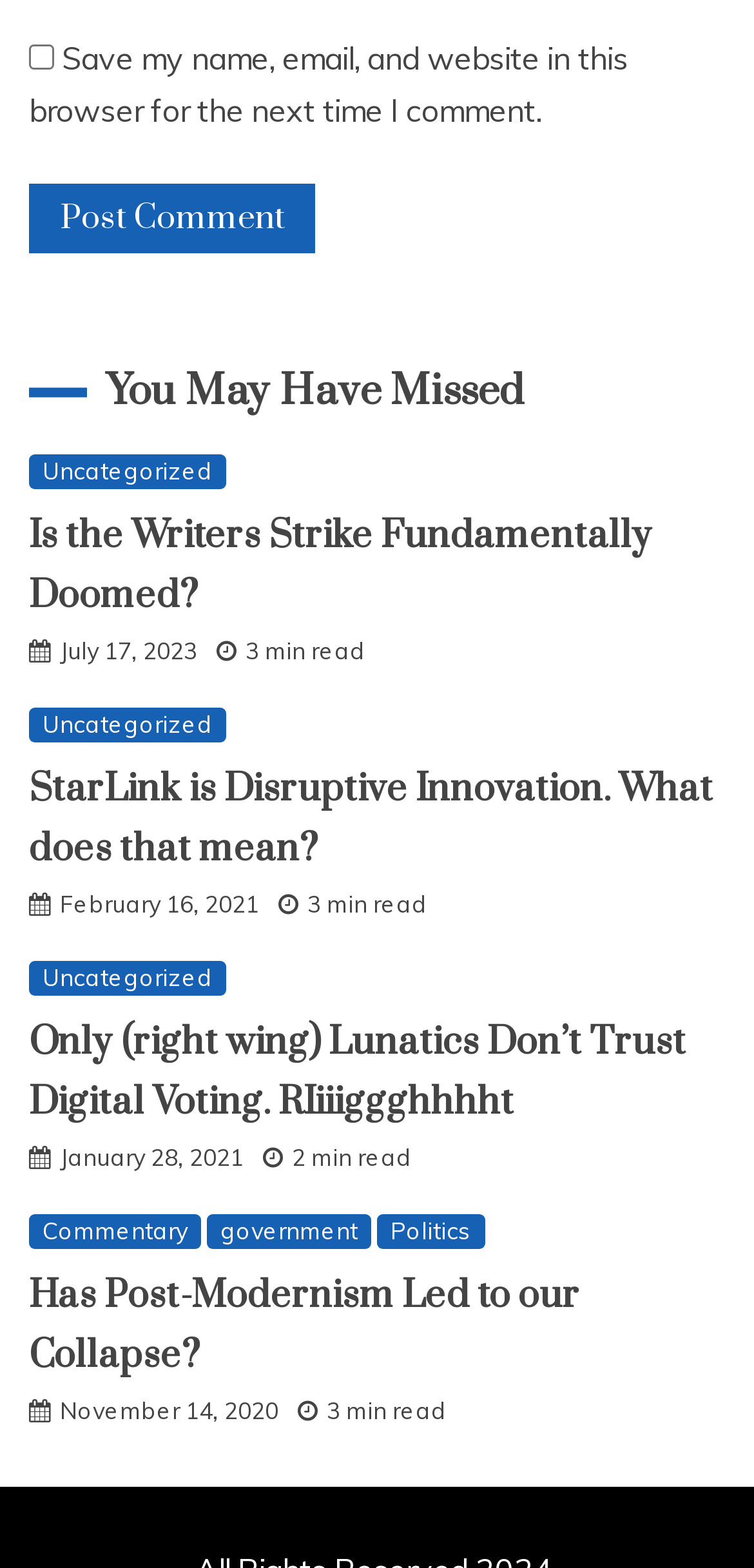Determine the bounding box for the described UI element: "Uncategorized".

[0.038, 0.29, 0.3, 0.312]